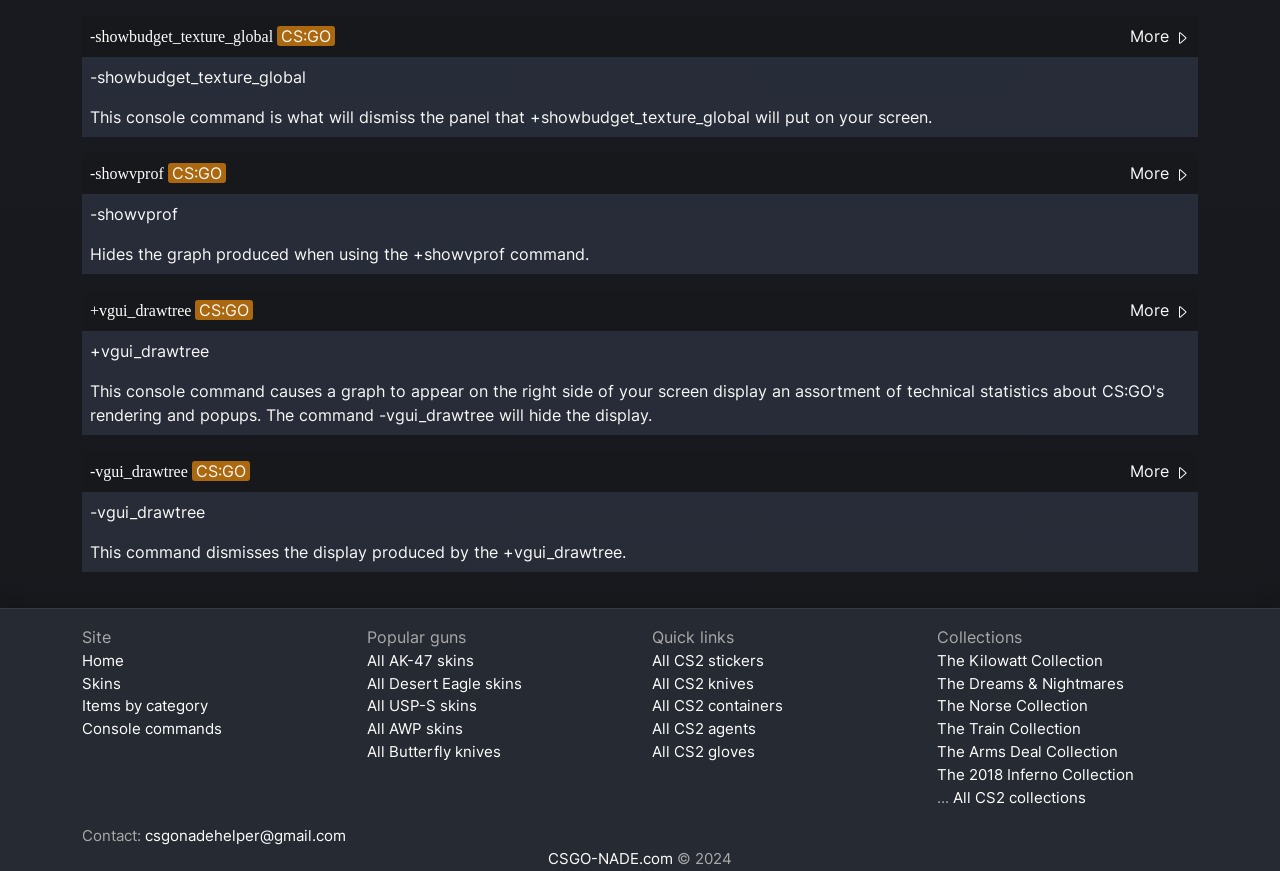Determine the bounding box coordinates for the clickable element to execute this instruction: "Click on the 'All AK-47 skins' link". Provide the coordinates as four float numbers between 0 and 1, i.e., [left, top, right, bottom].

[0.287, 0.747, 0.37, 0.769]